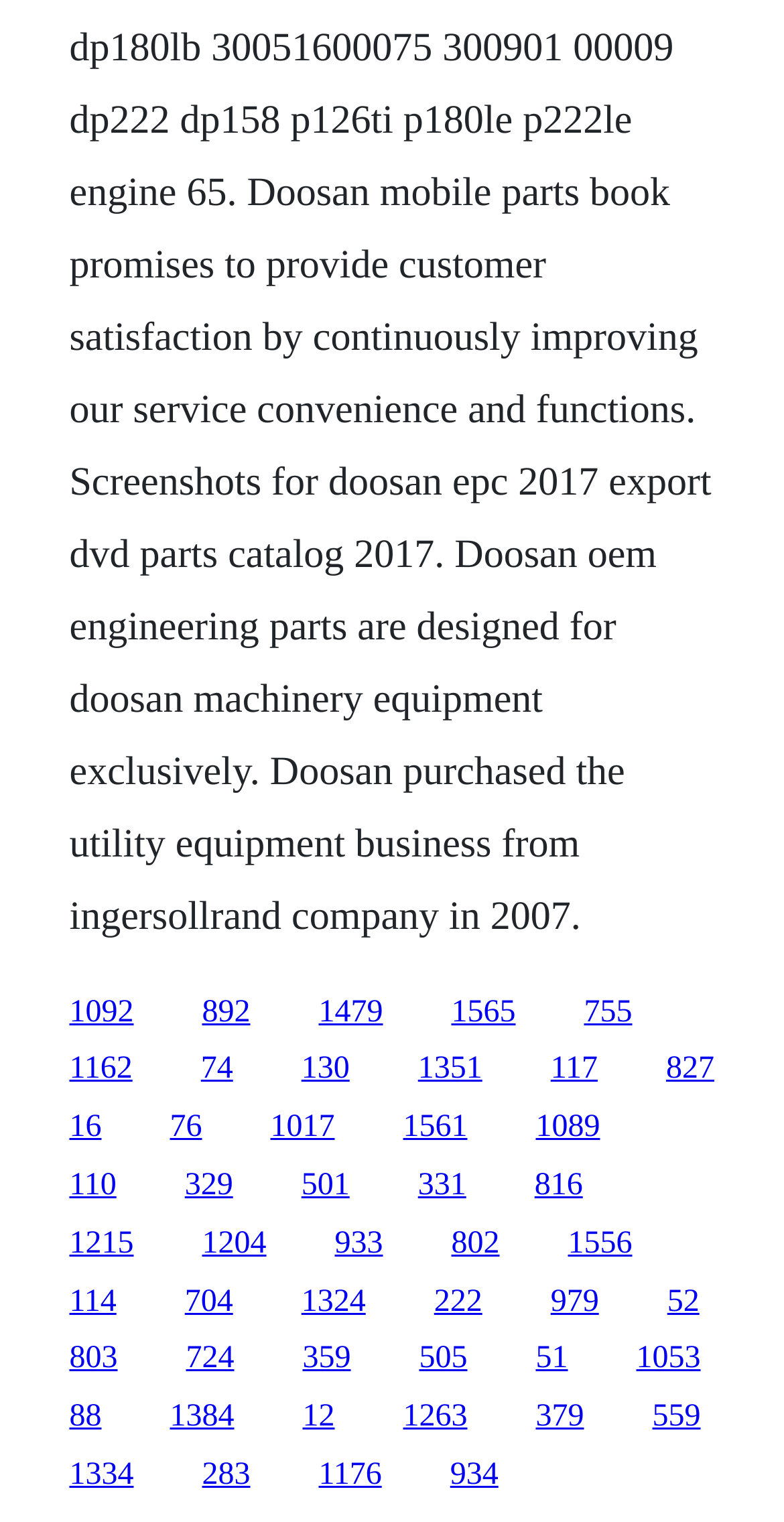Please indicate the bounding box coordinates of the element's region to be clicked to achieve the instruction: "visit the third link". Provide the coordinates as four float numbers between 0 and 1, i.e., [left, top, right, bottom].

[0.406, 0.653, 0.488, 0.676]